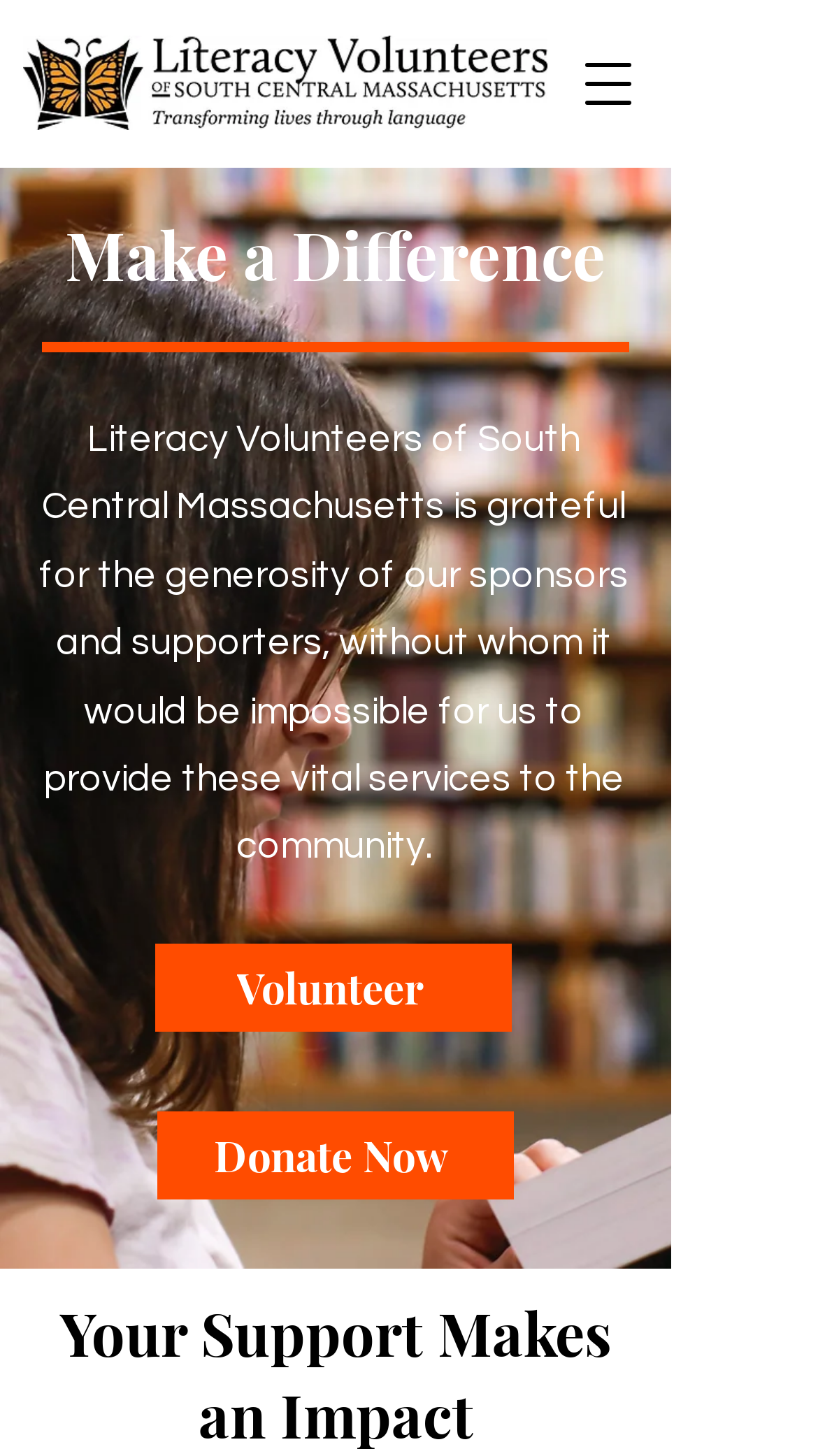Please reply to the following question using a single word or phrase: 
How many images are on this webpage?

2